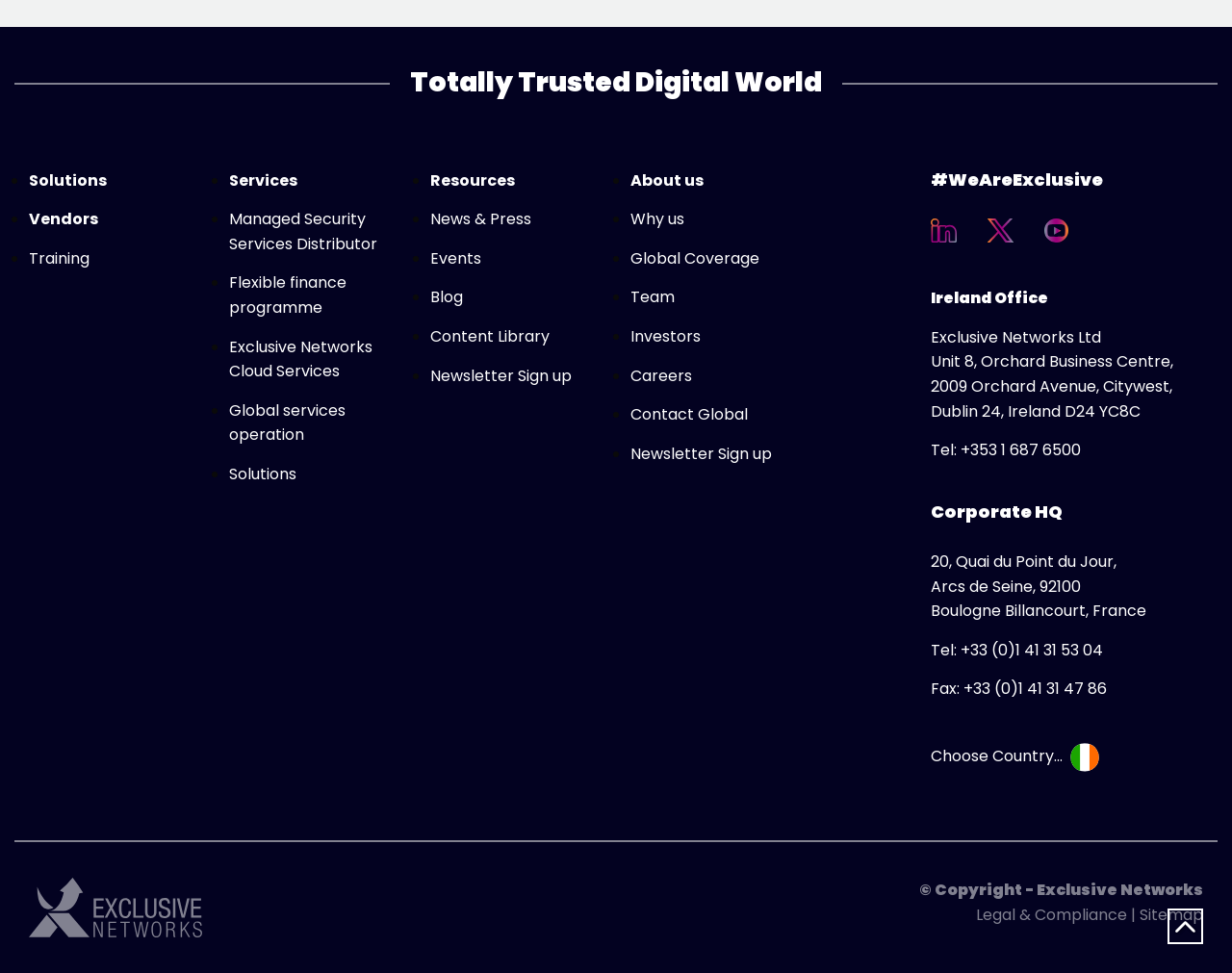Extract the bounding box coordinates of the UI element described by: "Content Library". The coordinates should include four float numbers ranging from 0 to 1, e.g., [left, top, right, bottom].

[0.349, 0.334, 0.446, 0.357]